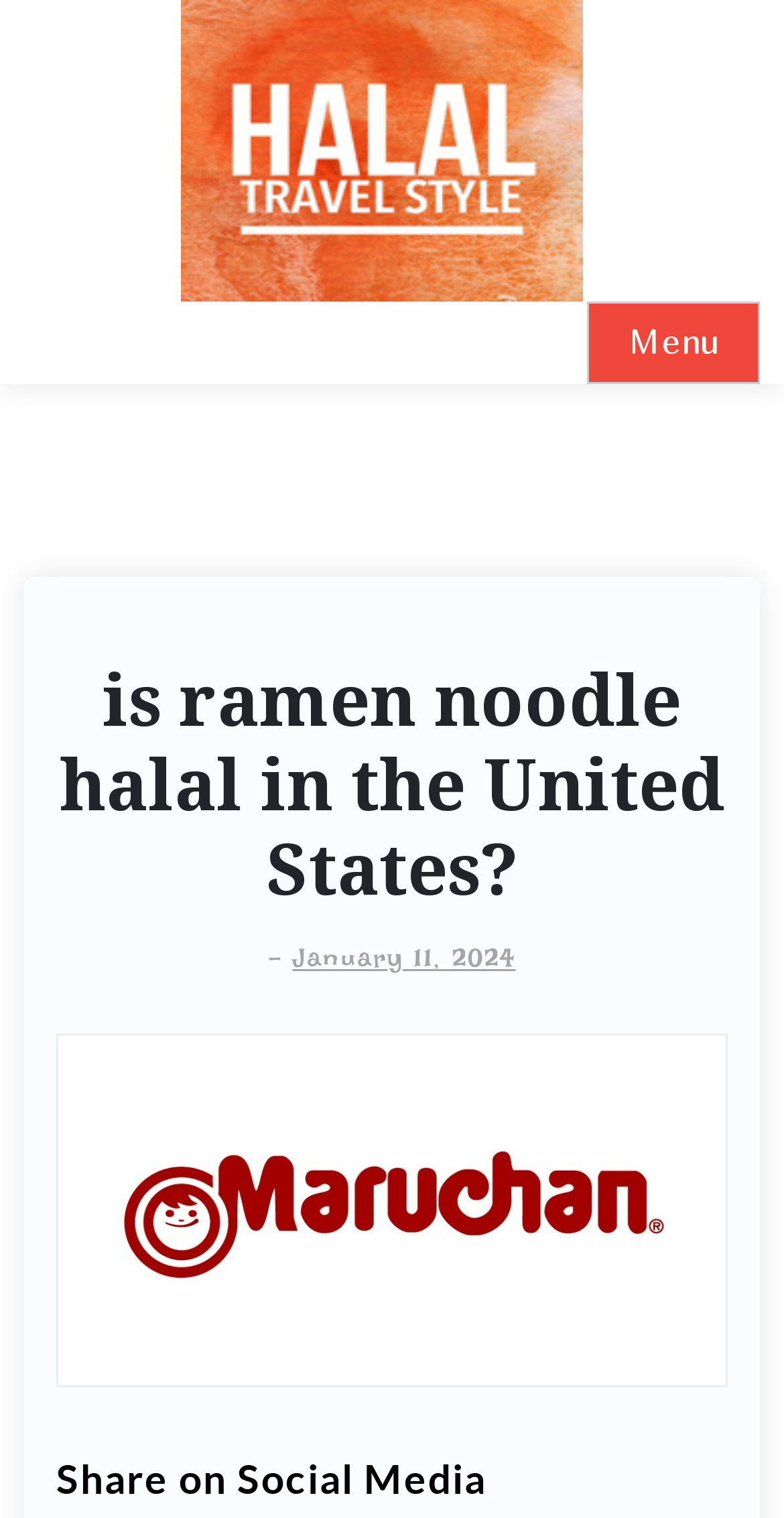Please provide a detailed answer to the question below based on the screenshot: 
What is the option below the article title?

Below the article title, there is a static text that says 'Share on Social Media', which suggests that readers can share the article on social media platforms.